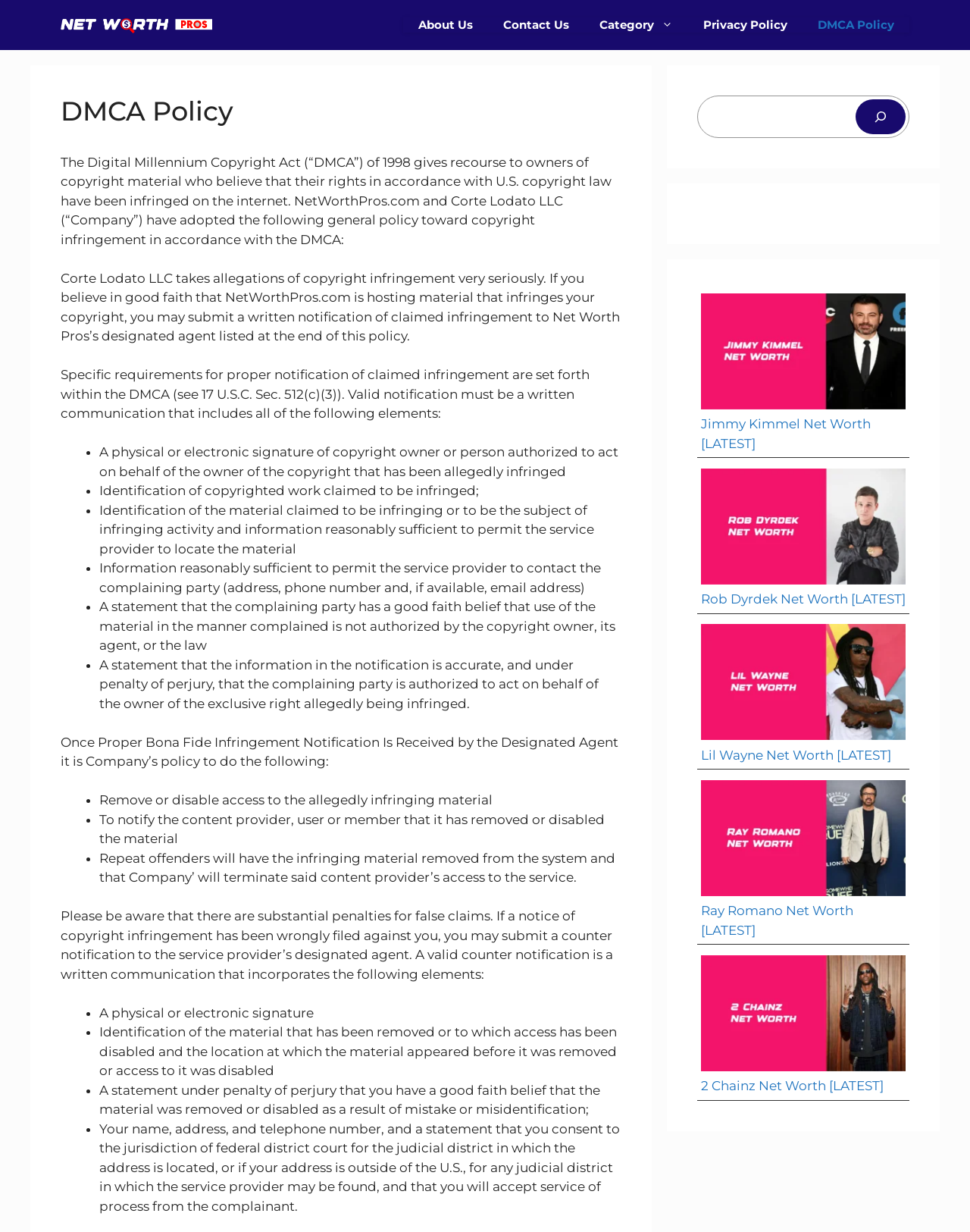Please find the bounding box coordinates for the clickable element needed to perform this instruction: "Read the DMCA Policy".

[0.062, 0.077, 0.641, 0.103]